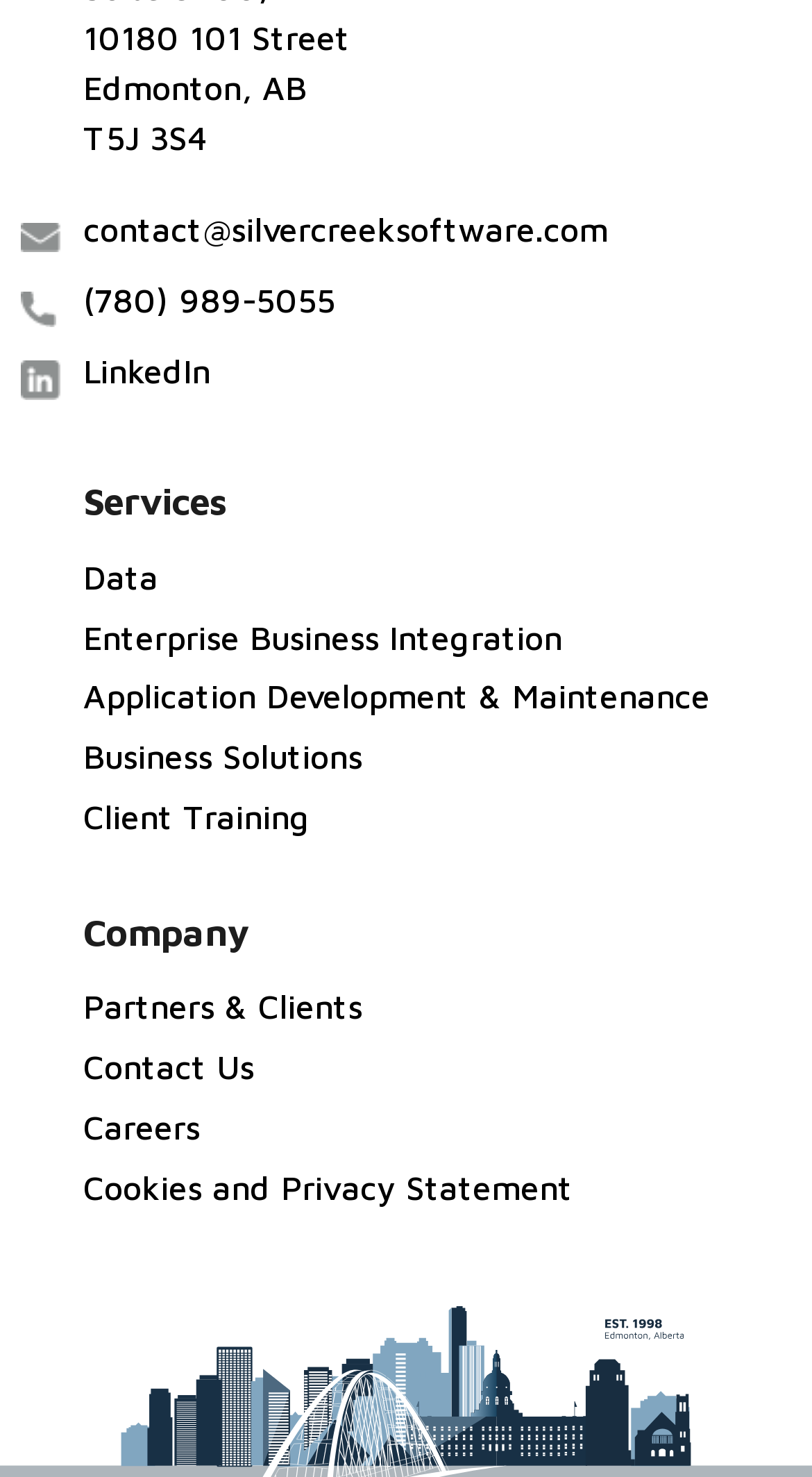What social media platform is linked?
Provide a detailed answer to the question using information from the image.

I found the social media platform linked by looking at the top section of the webpage, where there is an image and a link labeled 'LinkedIn'.